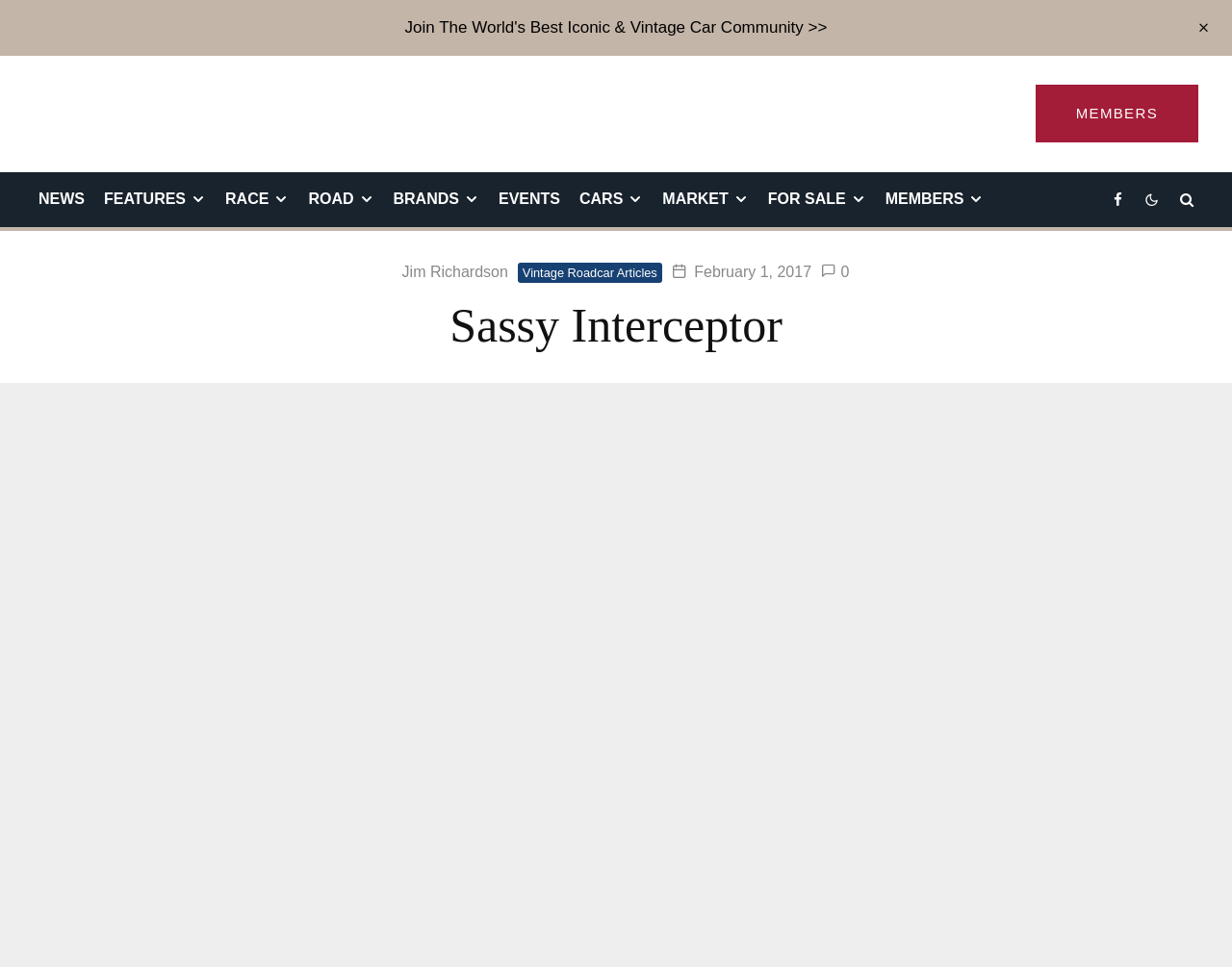Who is the author of the article?
Relying on the image, give a concise answer in one word or a brief phrase.

Jim Richardson